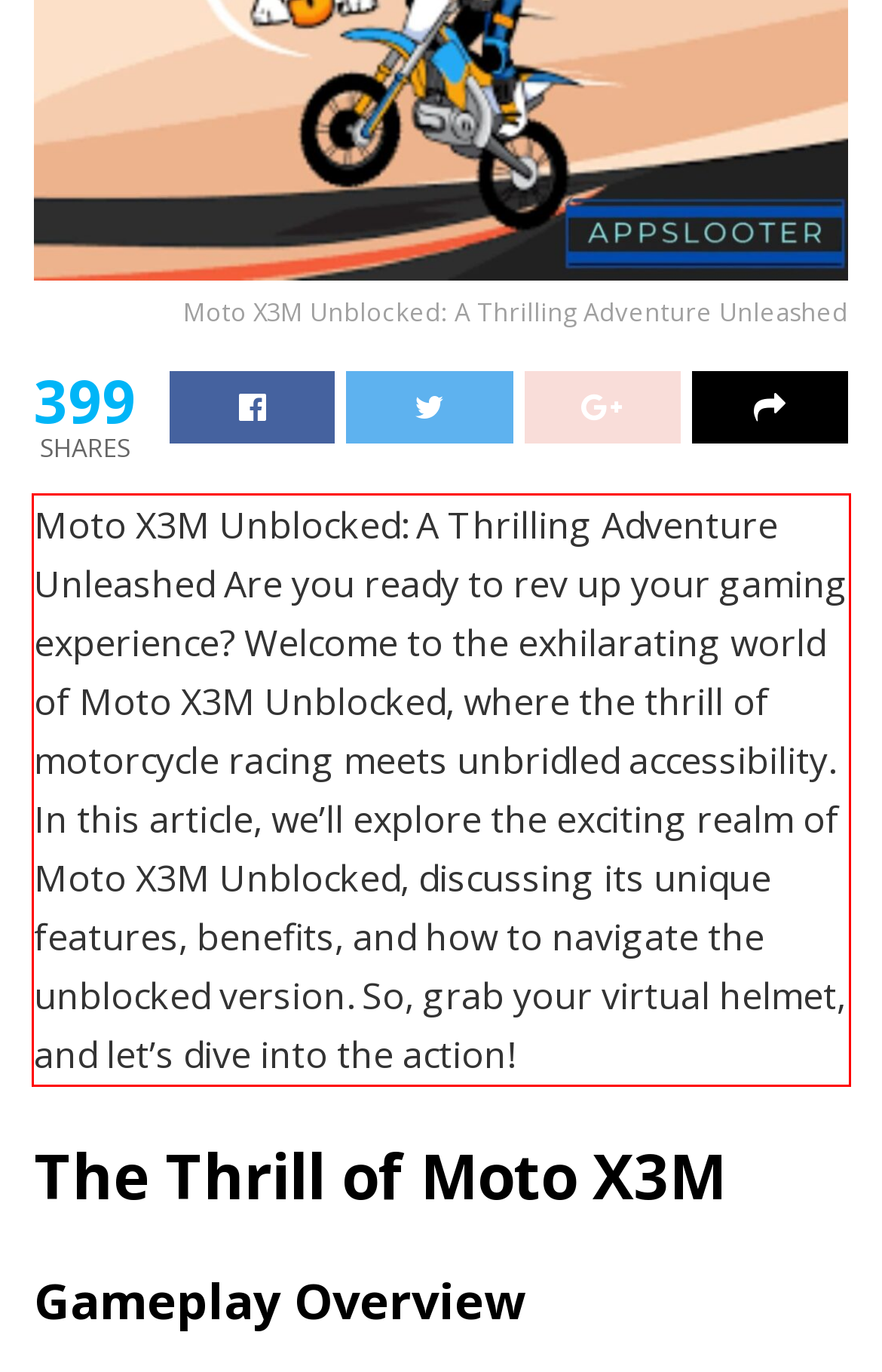You are provided with a screenshot of a webpage featuring a red rectangle bounding box. Extract the text content within this red bounding box using OCR.

Moto X3M Unblocked: A Thrilling Adventure Unleashed Are you ready to rev up your gaming experience? Welcome to the exhilarating world of Moto X3M Unblocked, where the thrill of motorcycle racing meets unbridled accessibility. In this article, we’ll explore the exciting realm of Moto X3M Unblocked, discussing its unique features, benefits, and how to navigate the unblocked version. So, grab your virtual helmet, and let’s dive into the action!